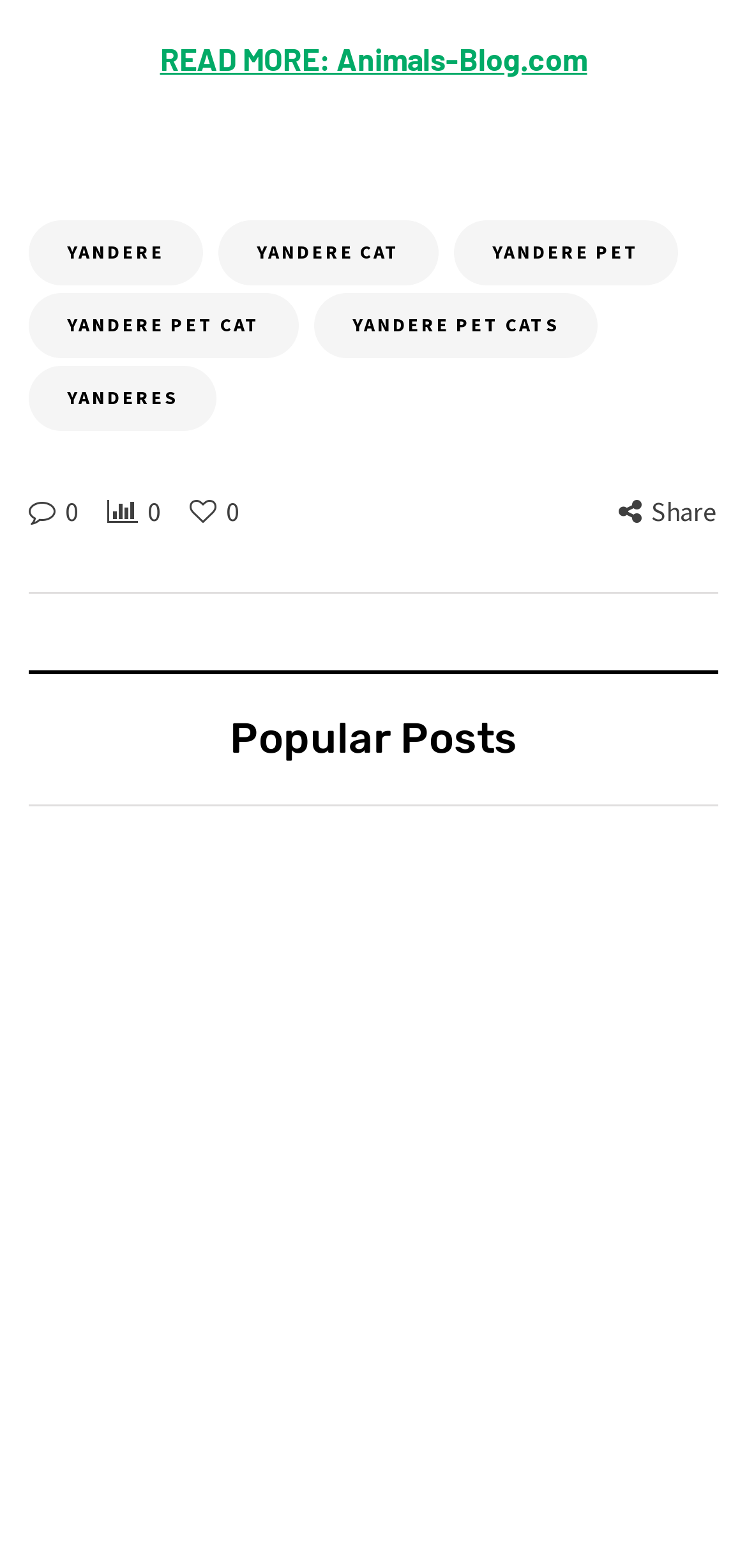Give the bounding box coordinates for the element described as: "parent_node: Search for: name="s" placeholder="Search"".

None